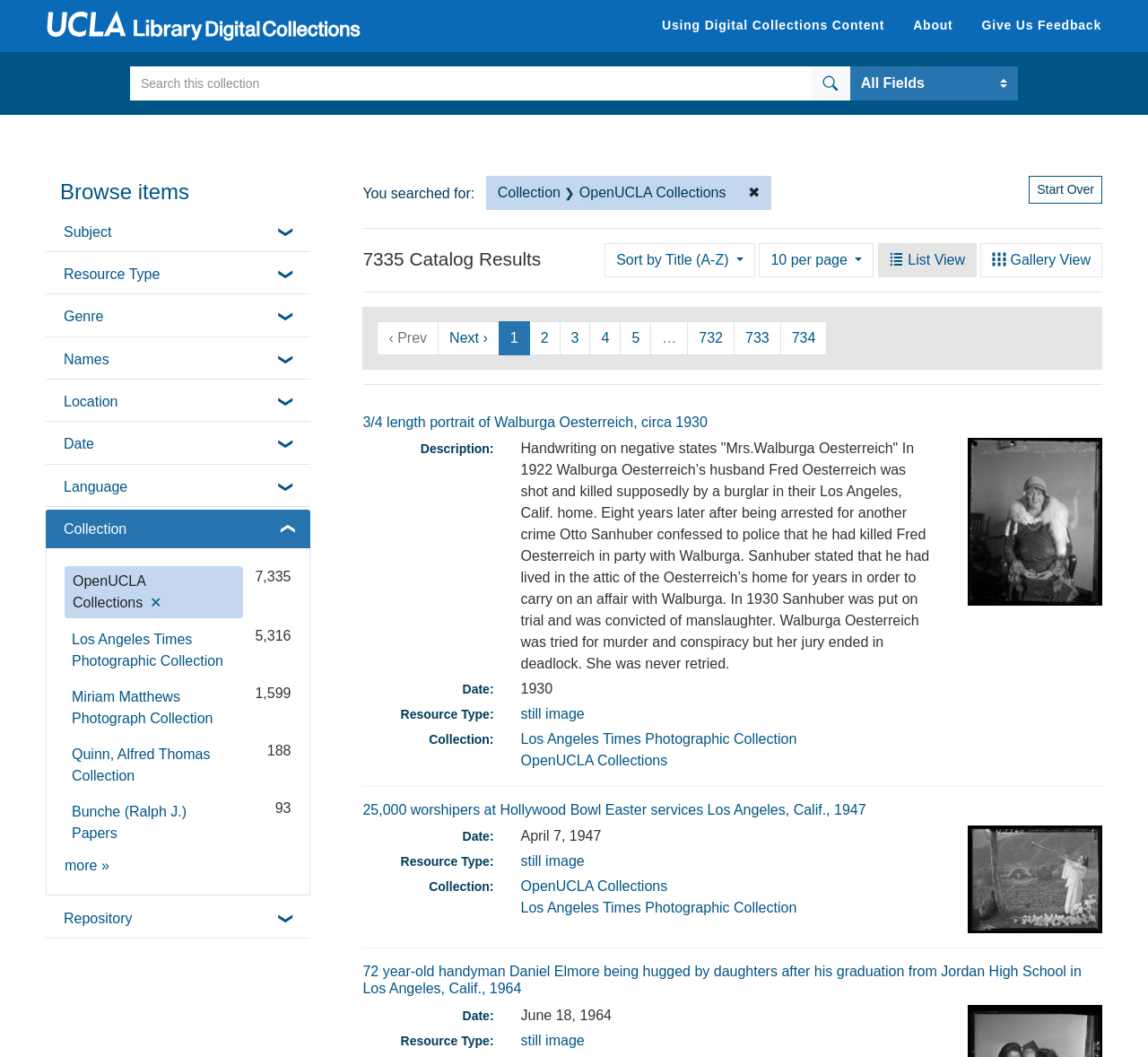Pinpoint the bounding box coordinates of the area that must be clicked to complete this instruction: "Click the university logo".

None